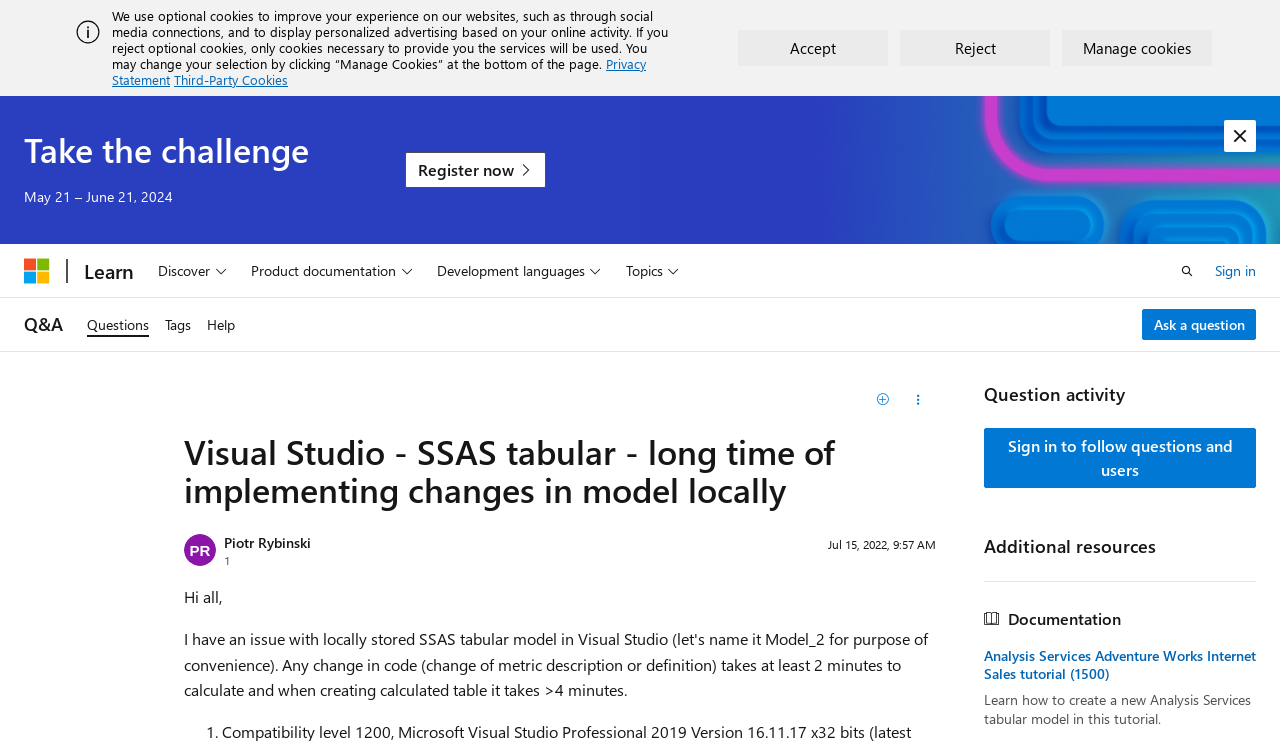Extract the bounding box coordinates for the HTML element that matches this description: "Register now". The coordinates should be four float numbers between 0 and 1, i.e., [left, top, right, bottom].

[0.316, 0.205, 0.427, 0.254]